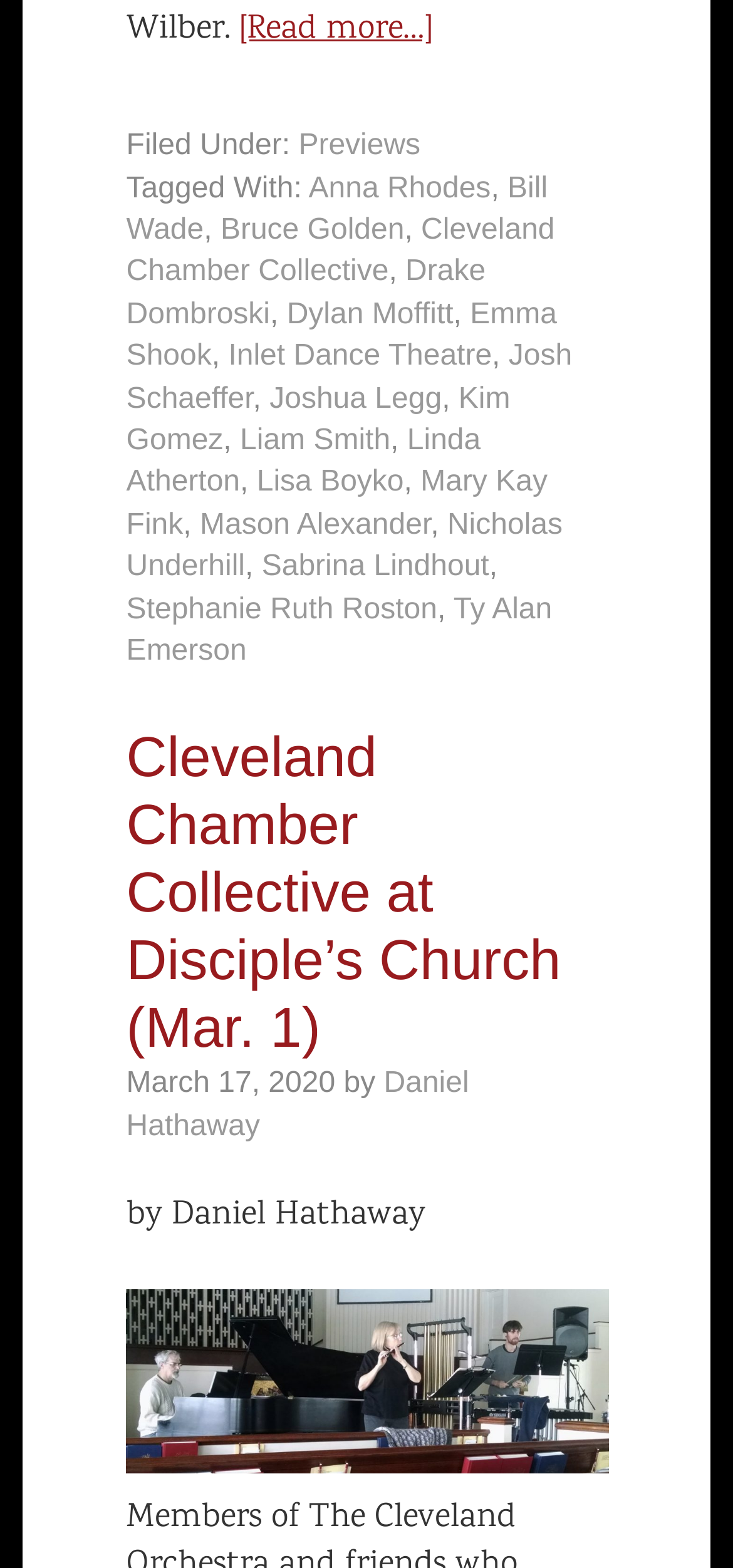What is the category of the article?
Please respond to the question with a detailed and thorough explanation.

I found the category by looking at the link element with the text 'Previews' which is a child of the FooterAsNonLandmark element.